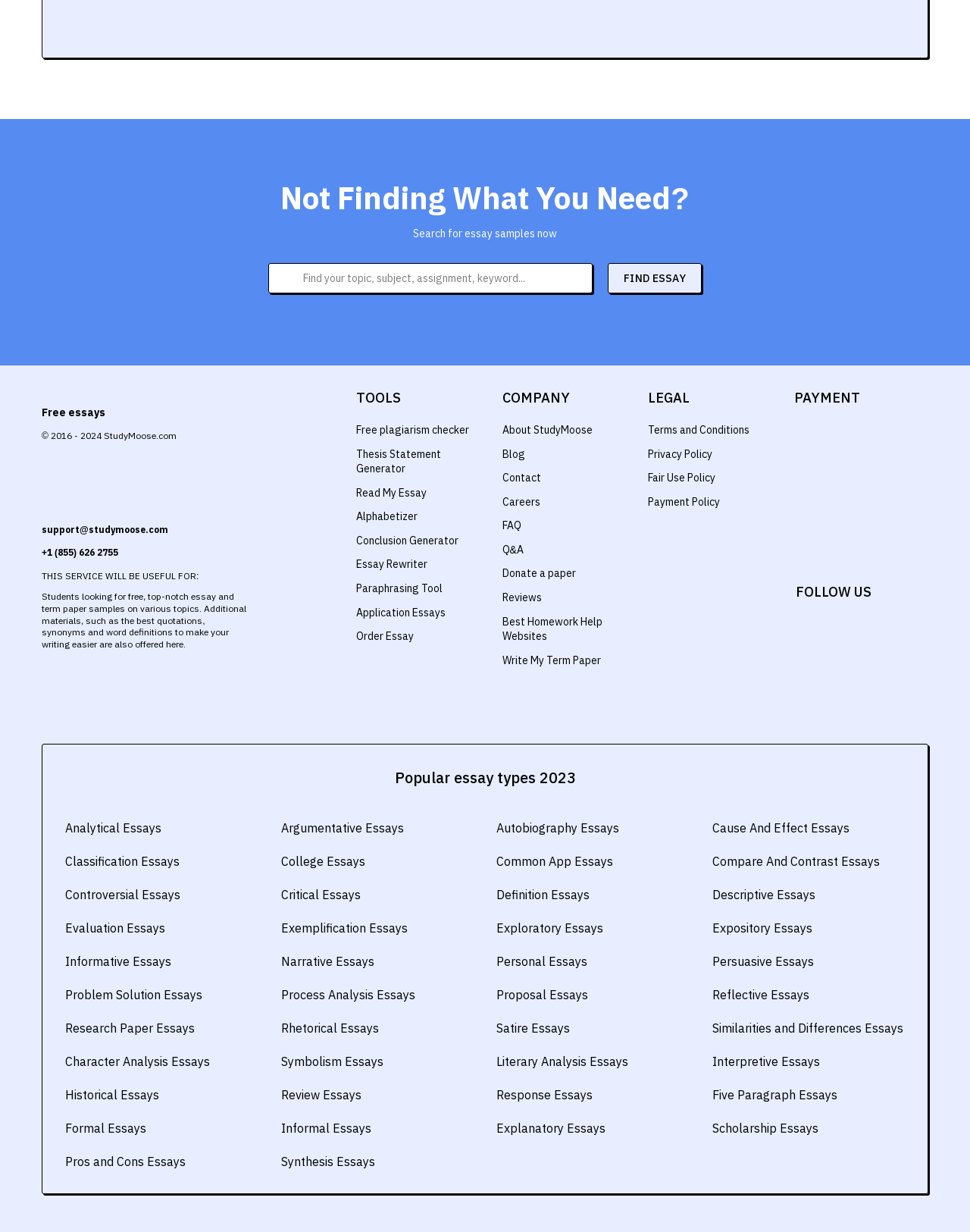Provide a one-word or short-phrase answer to the question:
Can I donate a paper to the website?

Yes